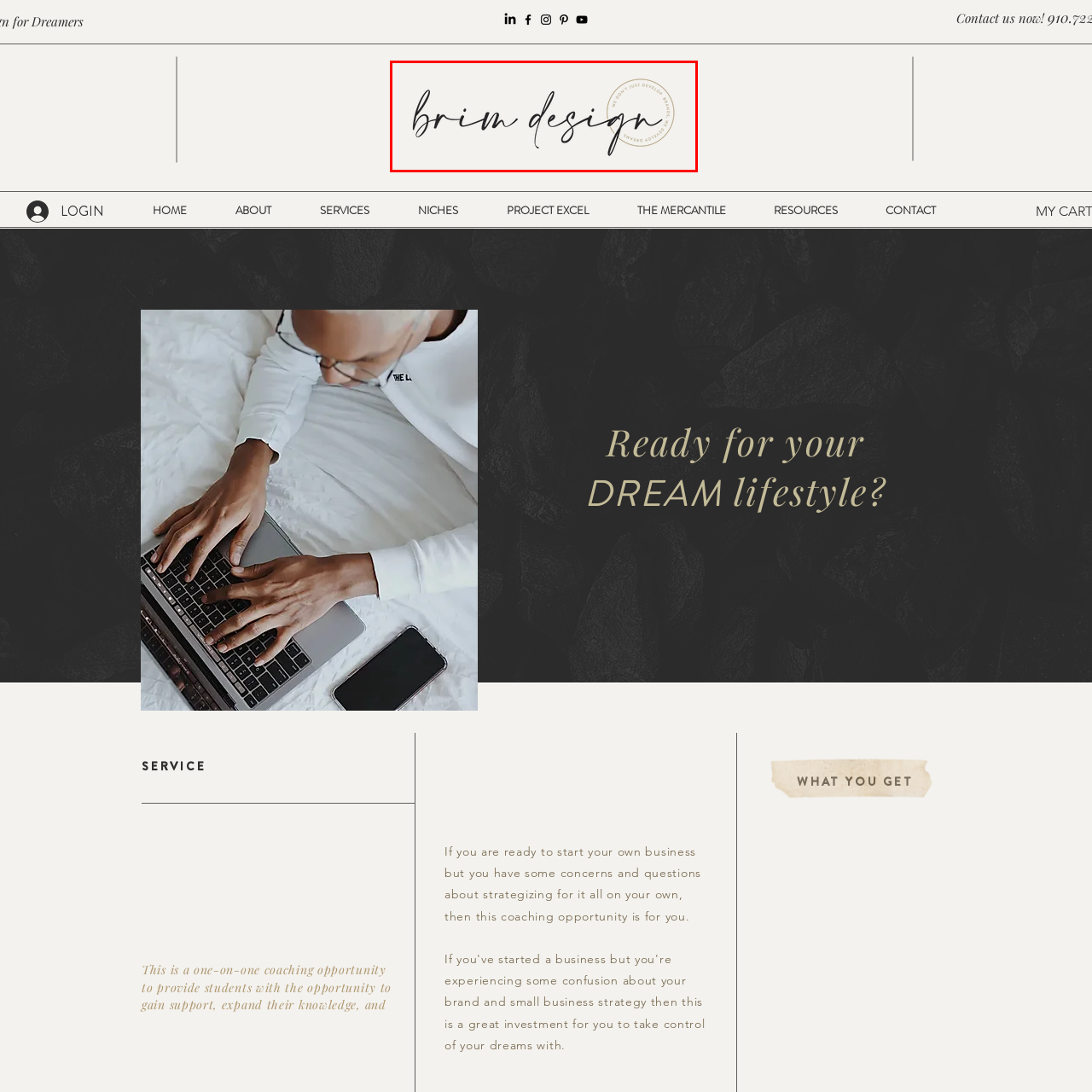Explain the image in the red bounding box with extensive details.

The image features the elegant logo of "brim design," showcasing a stylish and modern script font that emphasizes creativity and sophistication. The text is complemented by a circular badge bearing the phrase "WE DON'T JUST DEVELOP BRANDS, WE CREATE EXPERIENCES." This combination conveys the brand's commitment not only to developing distinctive identities but also to crafting meaningful customer interactions. The overall design reflects a contemporary aesthetic, suitable for a design and branding firm that aims to leave a lasting impression in the creative industry.